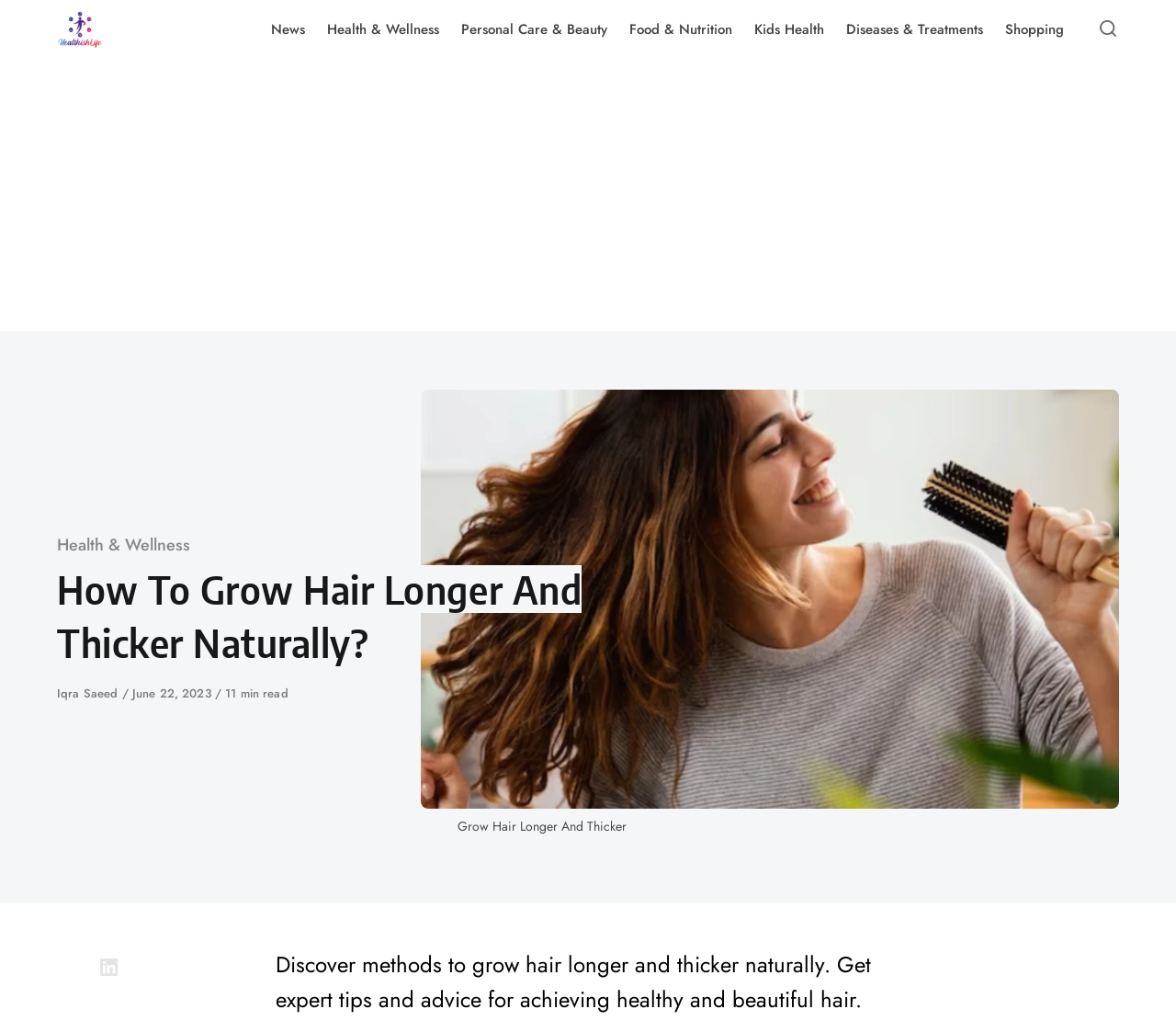Identify the bounding box coordinates of the element to click to follow this instruction: 'Go to 'Personal Care & Beauty' section'. Ensure the coordinates are four float values between 0 and 1, provided as [left, top, right, bottom].

[0.383, 0.0, 0.526, 0.057]